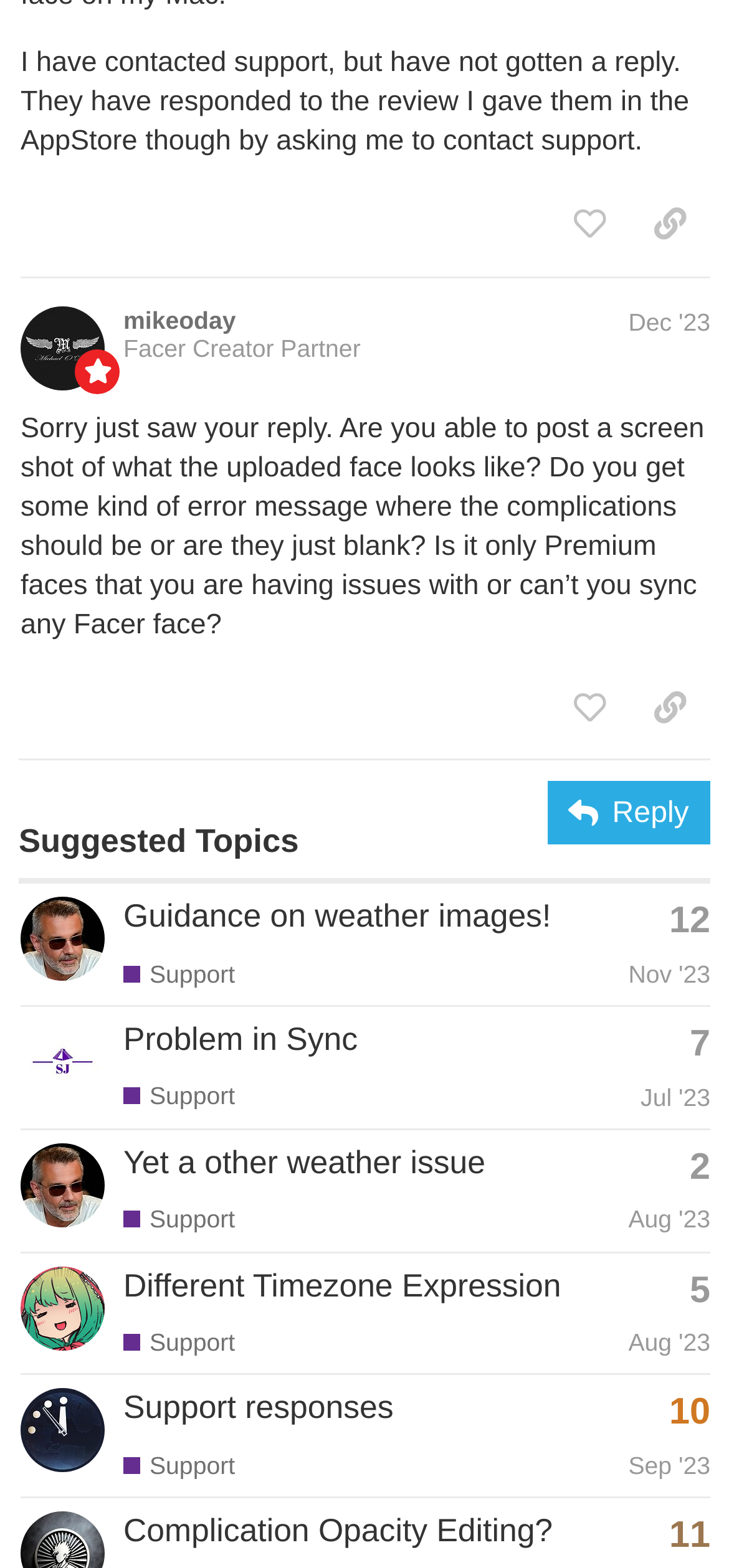Answer this question using a single word or a brief phrase:
What is the topic of the post?

Premium-Designers